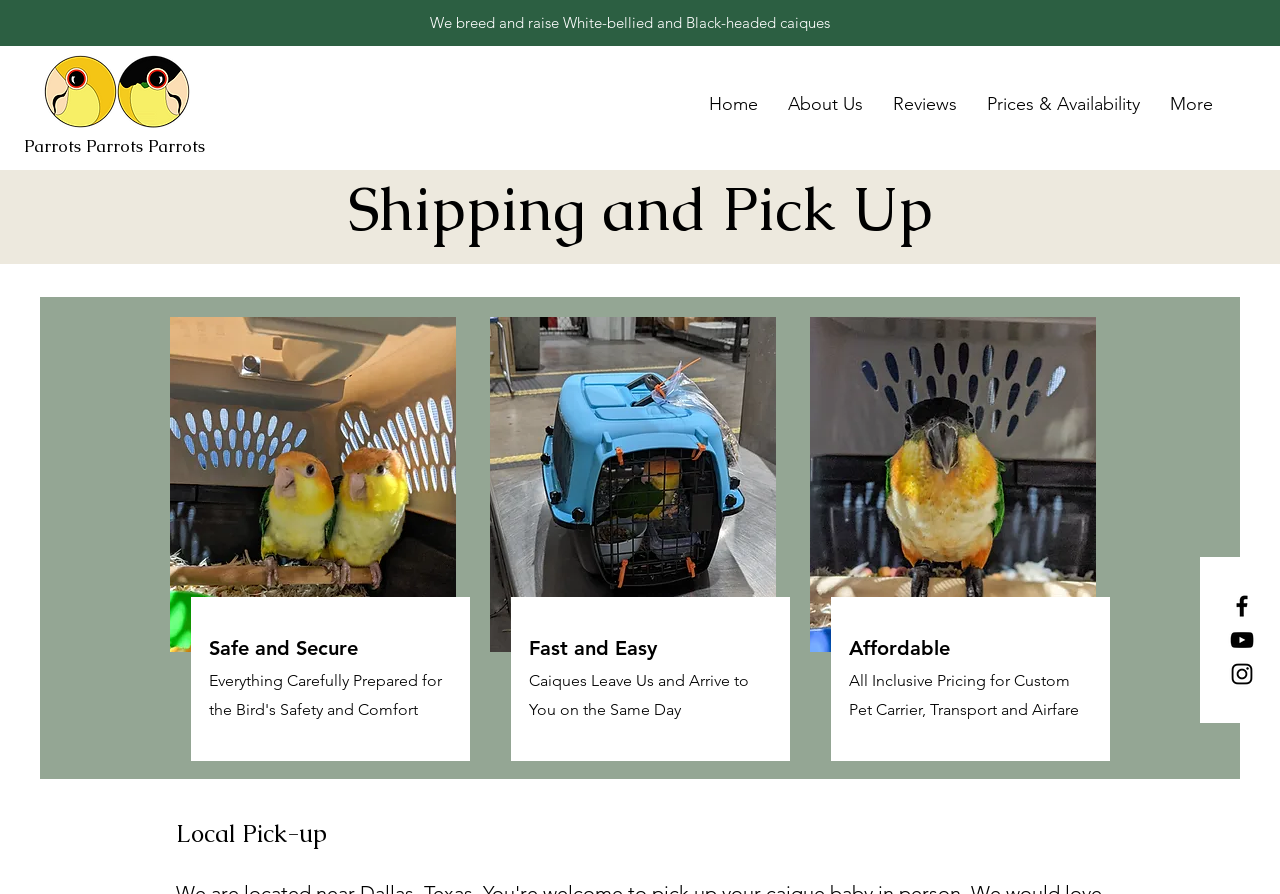What social media platforms are linked from this webpage?
Answer the question using a single word or phrase, according to the image.

Facebook, YouTube, Instagram